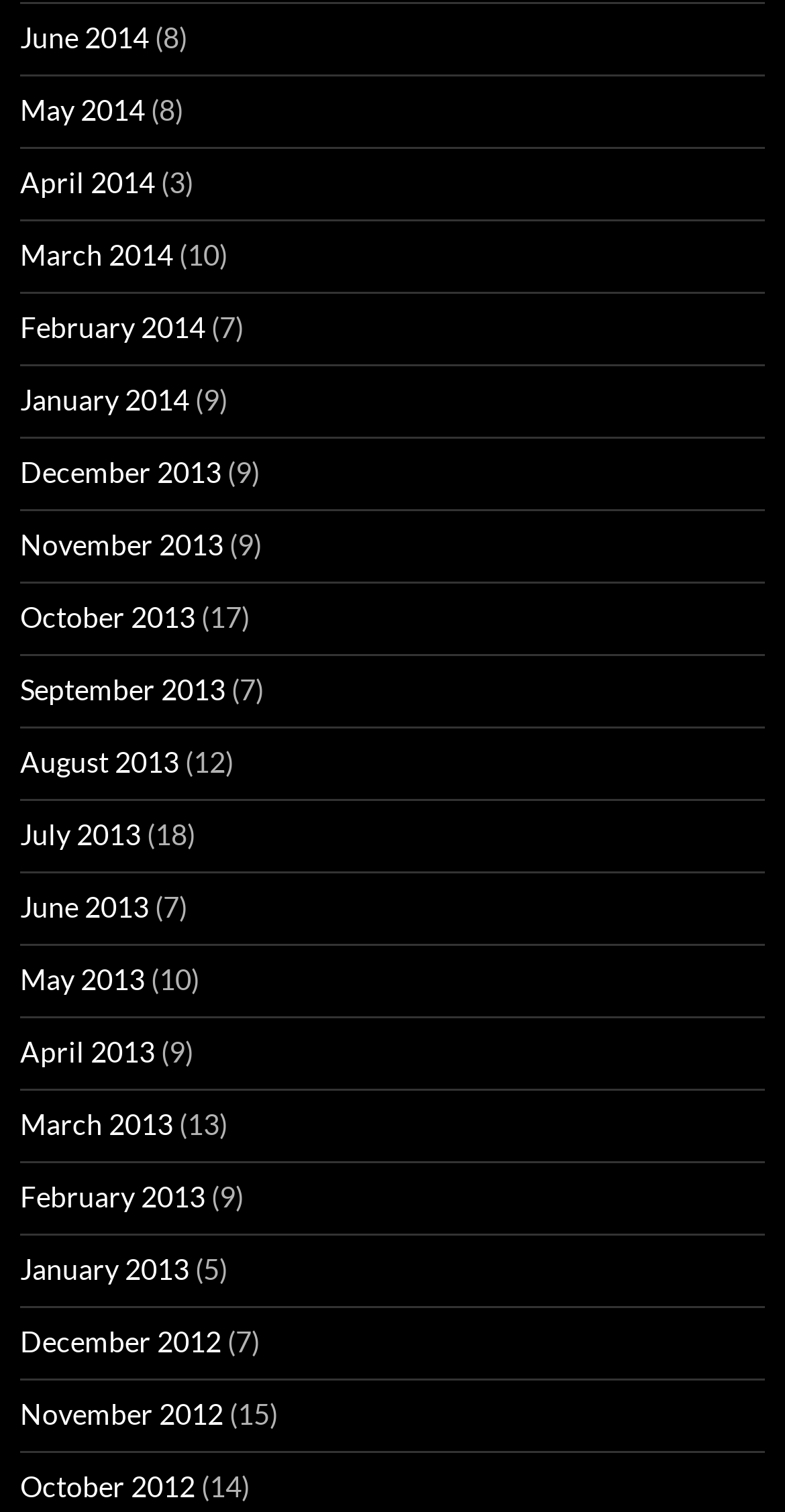From the details in the image, provide a thorough response to the question: What is the earliest month available?

By examining the list of links on the webpage, I found that the earliest month available is December 2012, which is located at the bottom of the list.